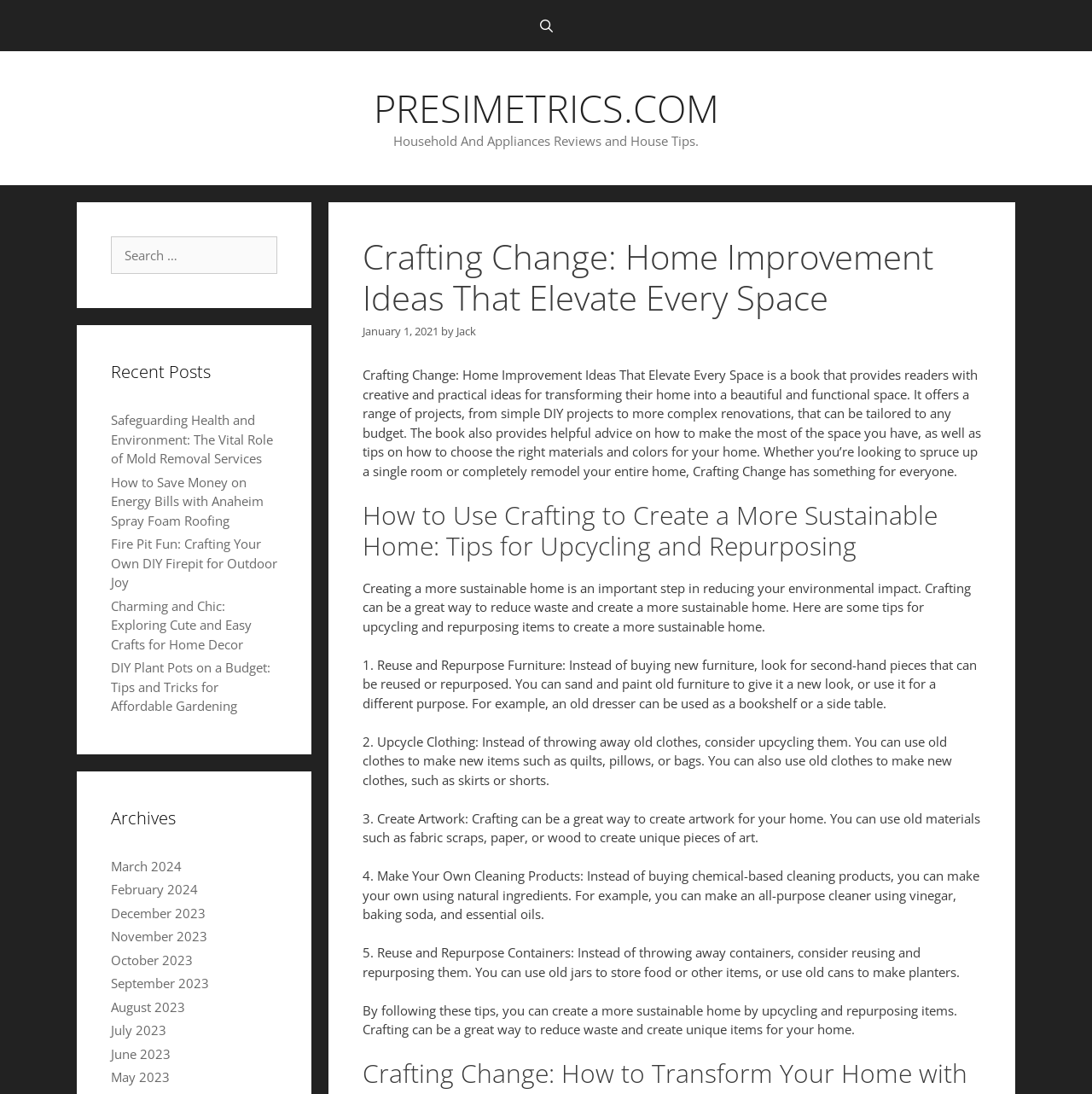What is the topic of the article 'How to Use Crafting to Create a More Sustainable Home'?
Please describe in detail the information shown in the image to answer the question.

I determined the answer by reading the article's content, which provides tips on upcycling and repurposing items to create a more sustainable home.